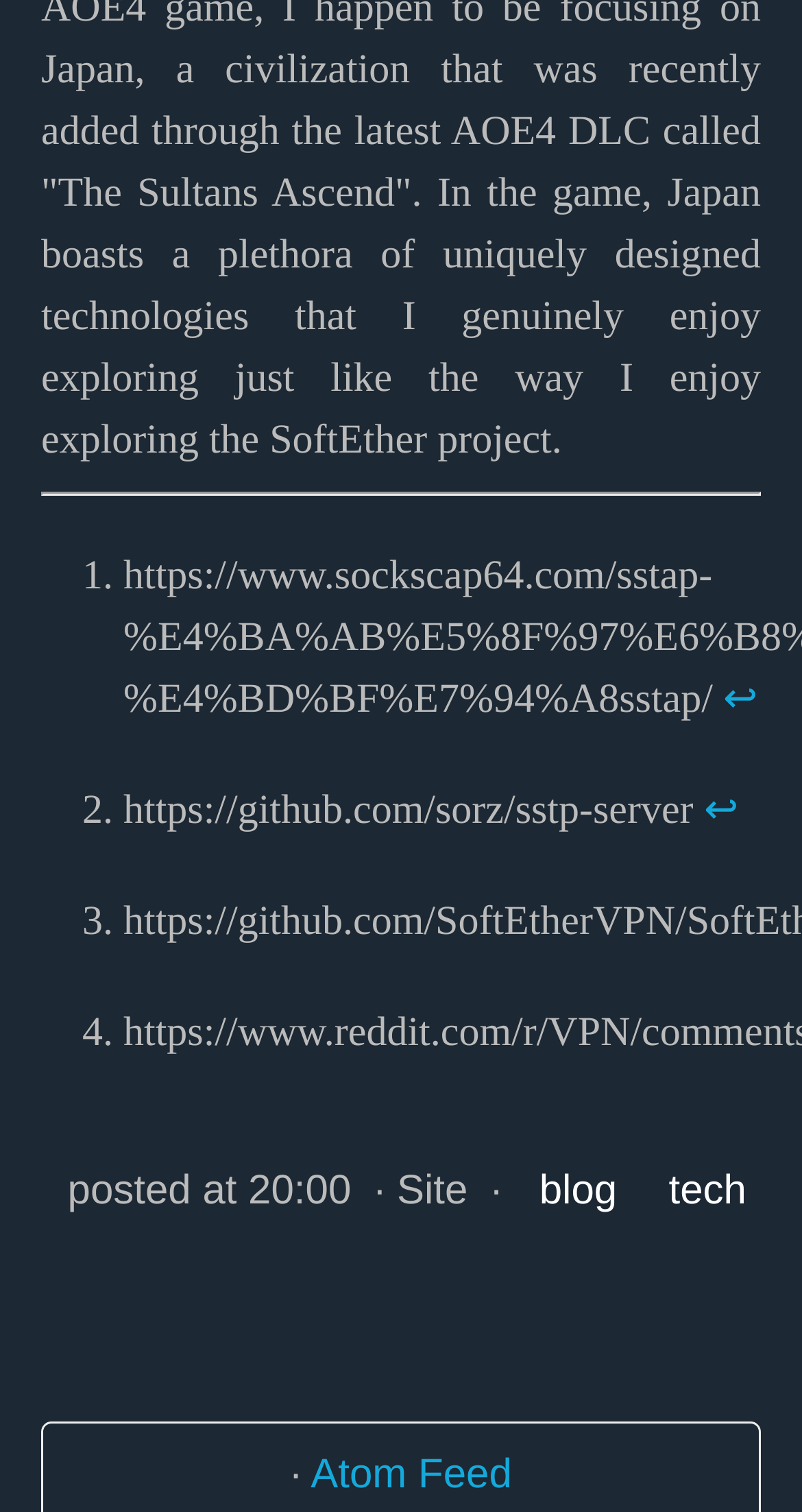Please give a short response to the question using one word or a phrase:
How many links are there in the footer?

4